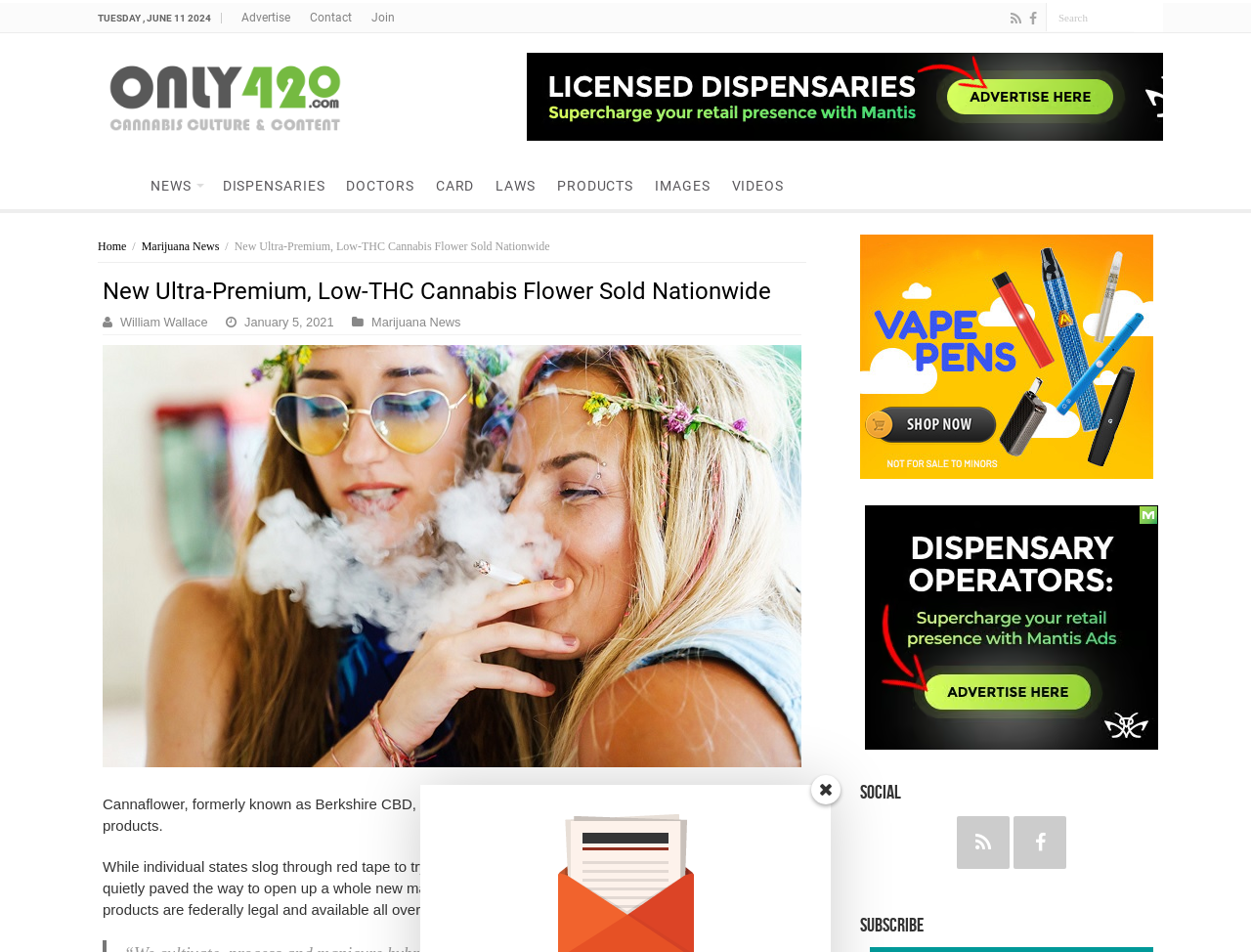Identify the title of the webpage and provide its text content.

New Ultra-Premium, Low-THC Cannabis Flower Sold Nationwide